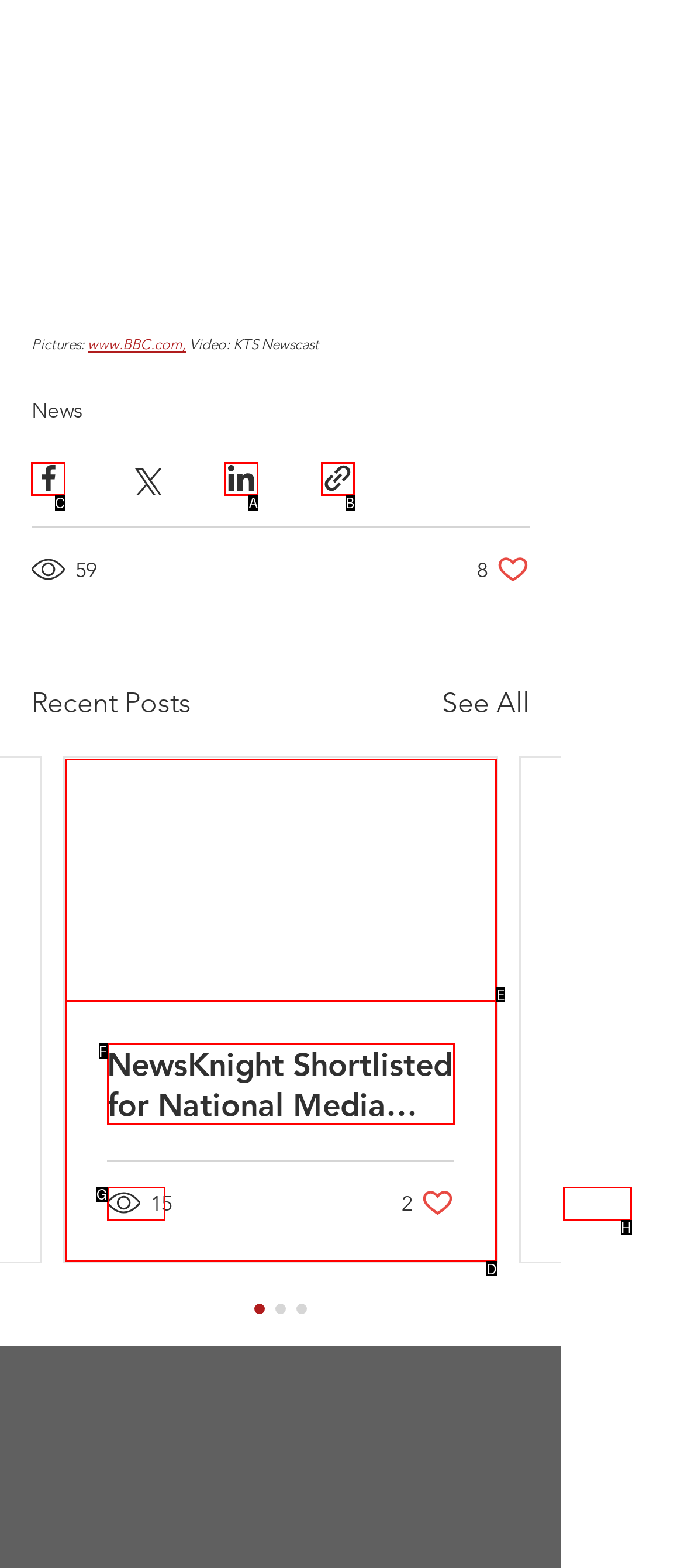Identify the correct HTML element to click to accomplish this task: Share via Facebook
Respond with the letter corresponding to the correct choice.

C